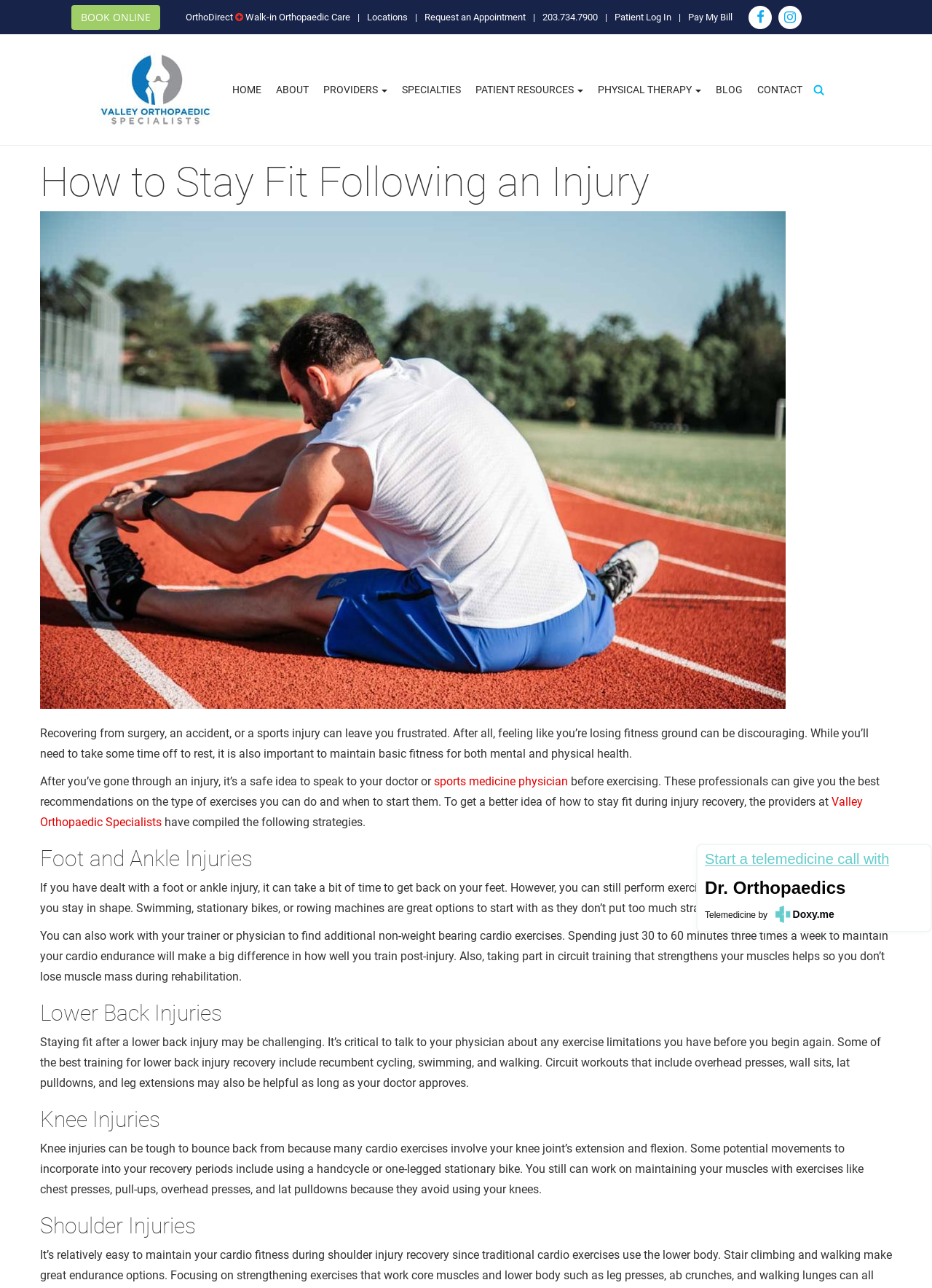Please mark the clickable region by giving the bounding box coordinates needed to complete this instruction: "Learn about telemedicine".

[0.756, 0.706, 0.811, 0.714]